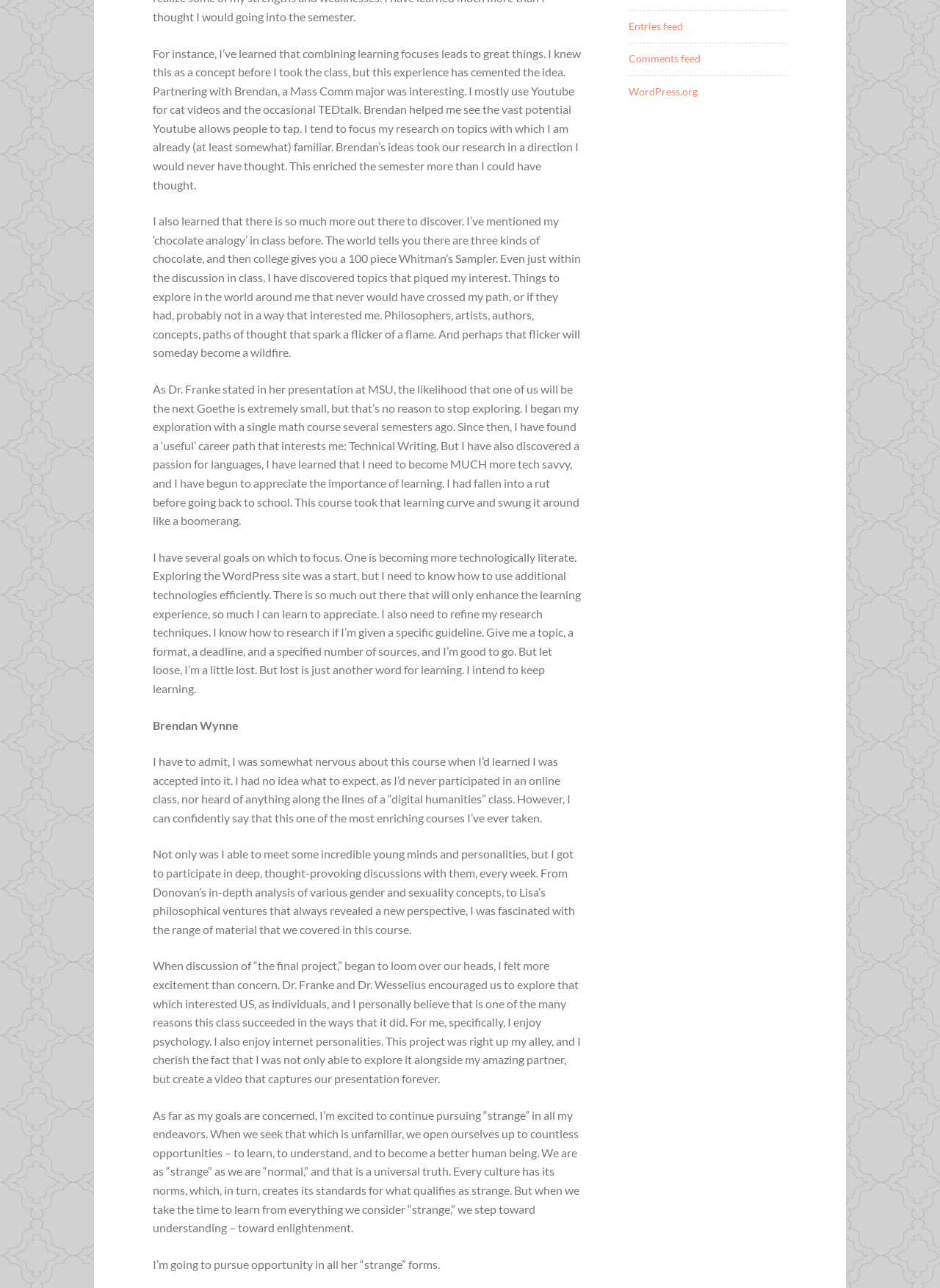Identify the bounding box coordinates of the HTML element based on this description: "WordPress.org".

[0.669, 0.066, 0.742, 0.076]